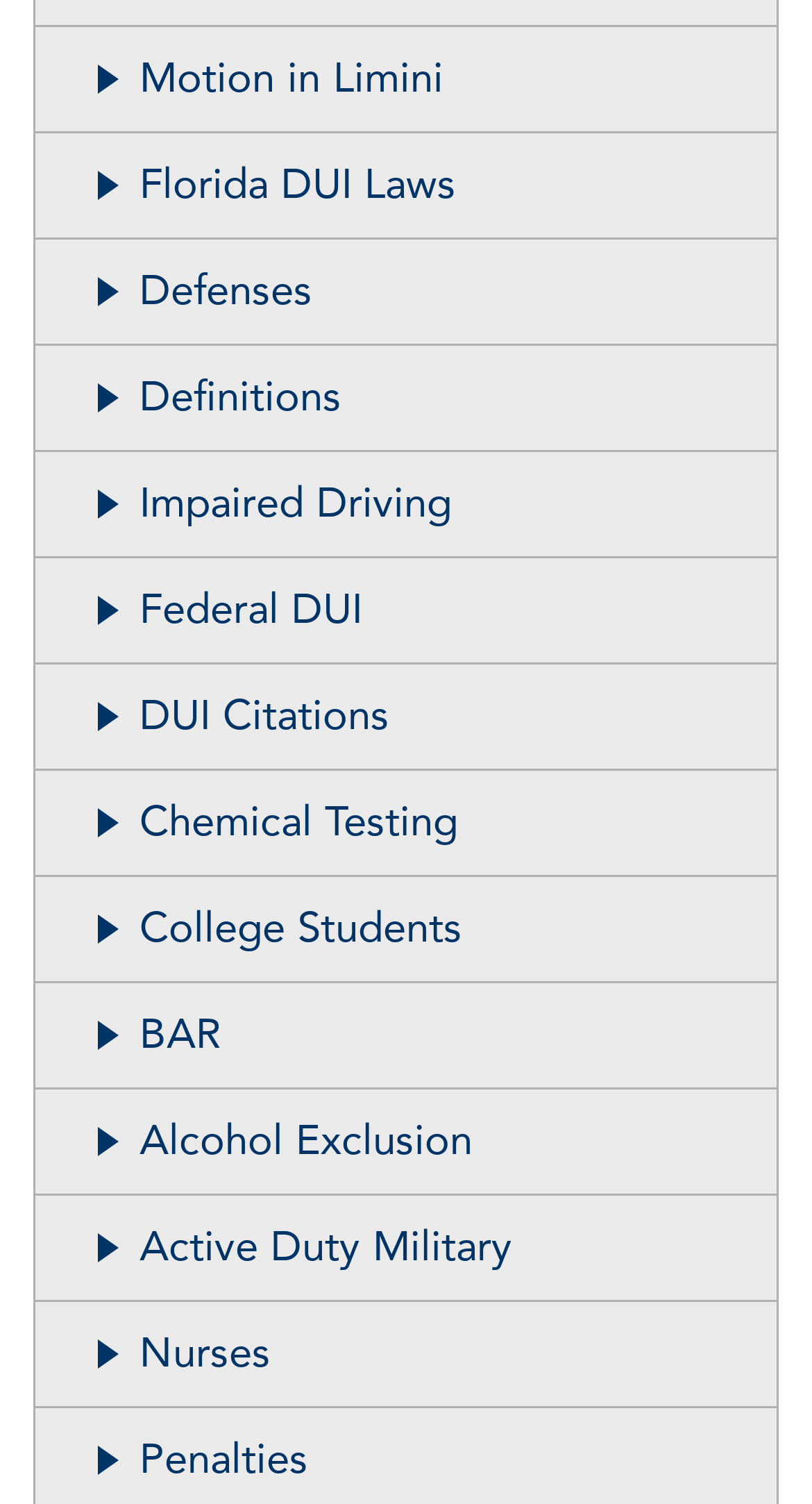Please identify the bounding box coordinates of the element I should click to complete this instruction: 'Subscribe to the newsletter'. The coordinates should be given as four float numbers between 0 and 1, like this: [left, top, right, bottom].

None